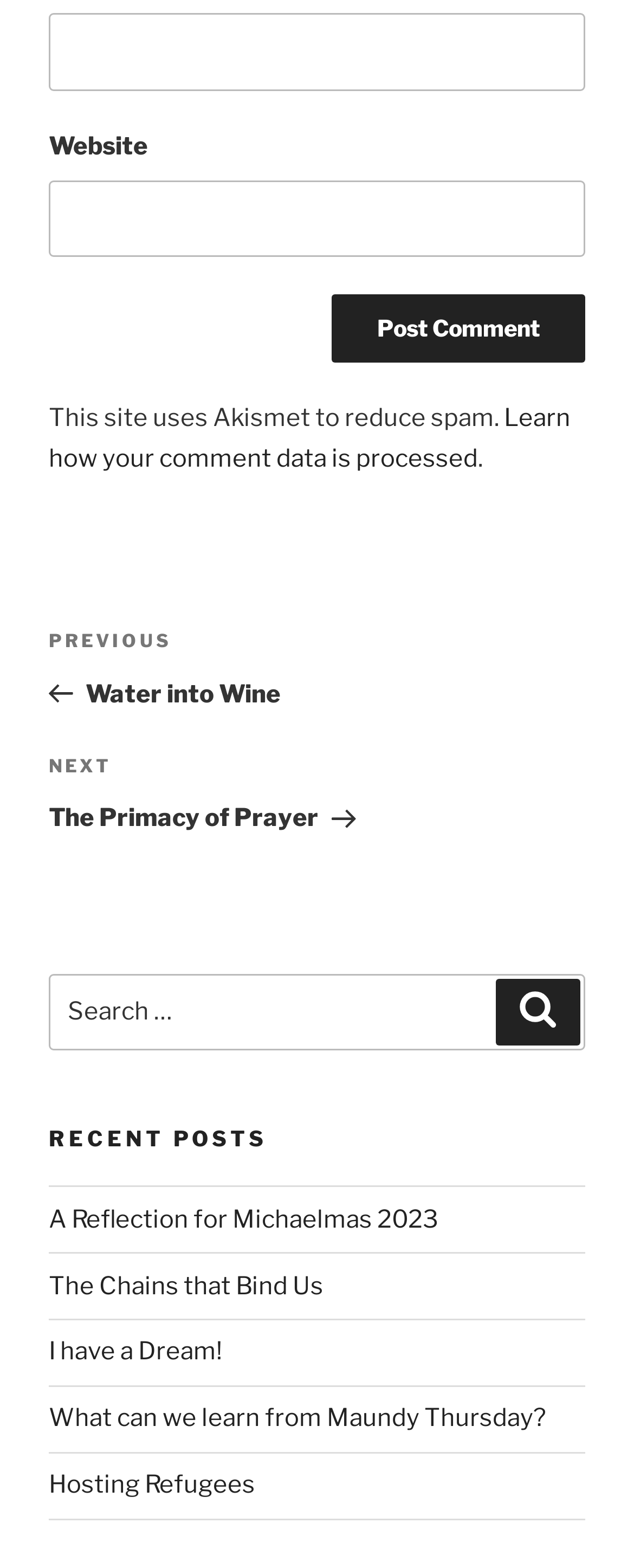Find the bounding box coordinates of the clickable area required to complete the following action: "Enter email address".

[0.077, 0.008, 0.923, 0.058]